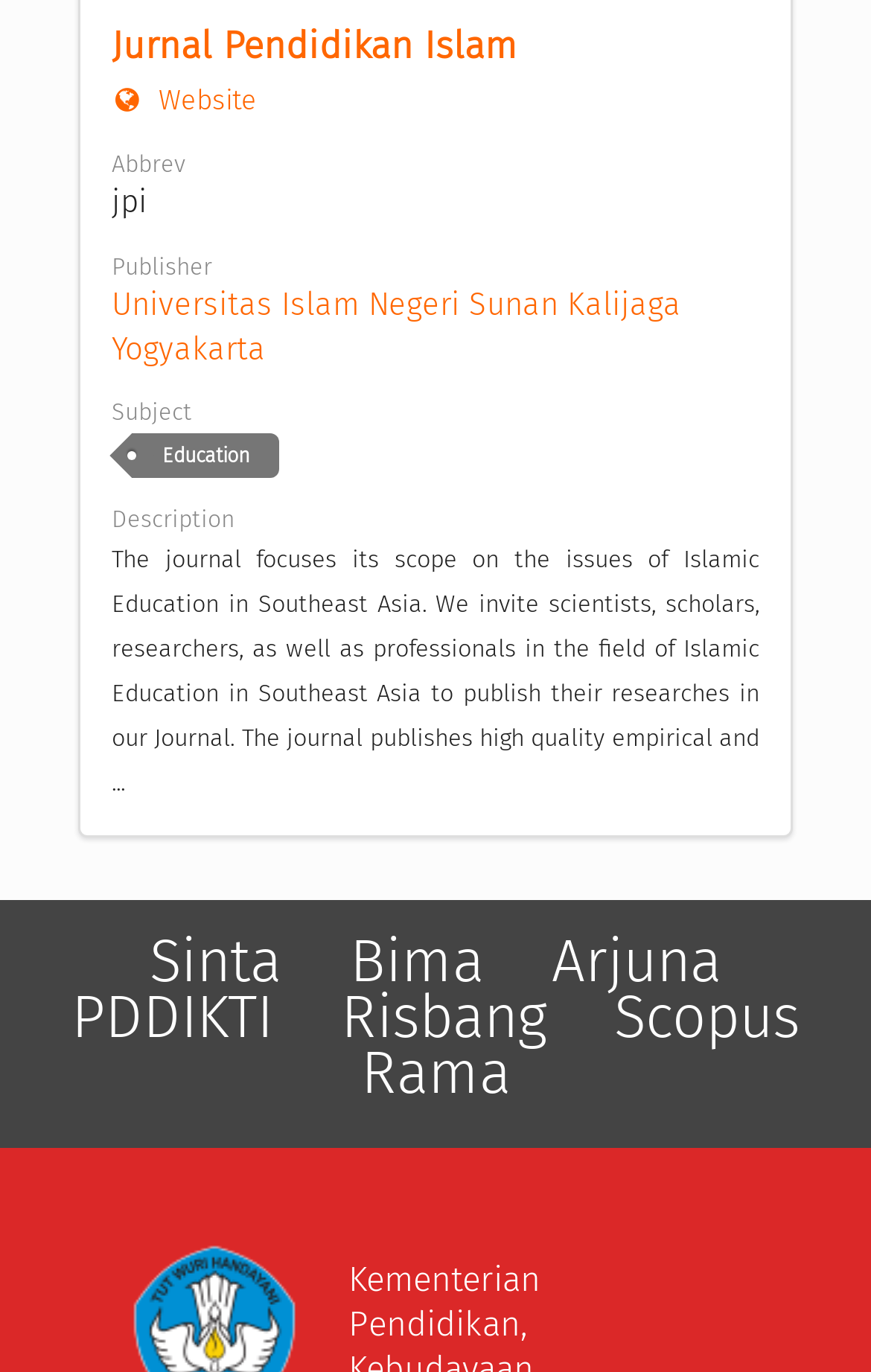Carefully observe the image and respond to the question with a detailed answer:
What is the focus of the journal?

The journal's description mentions that it focuses its scope on the issues of Islamic Education in Southeast Asia, which indicates that the journal is primarily concerned with this specific area of study.